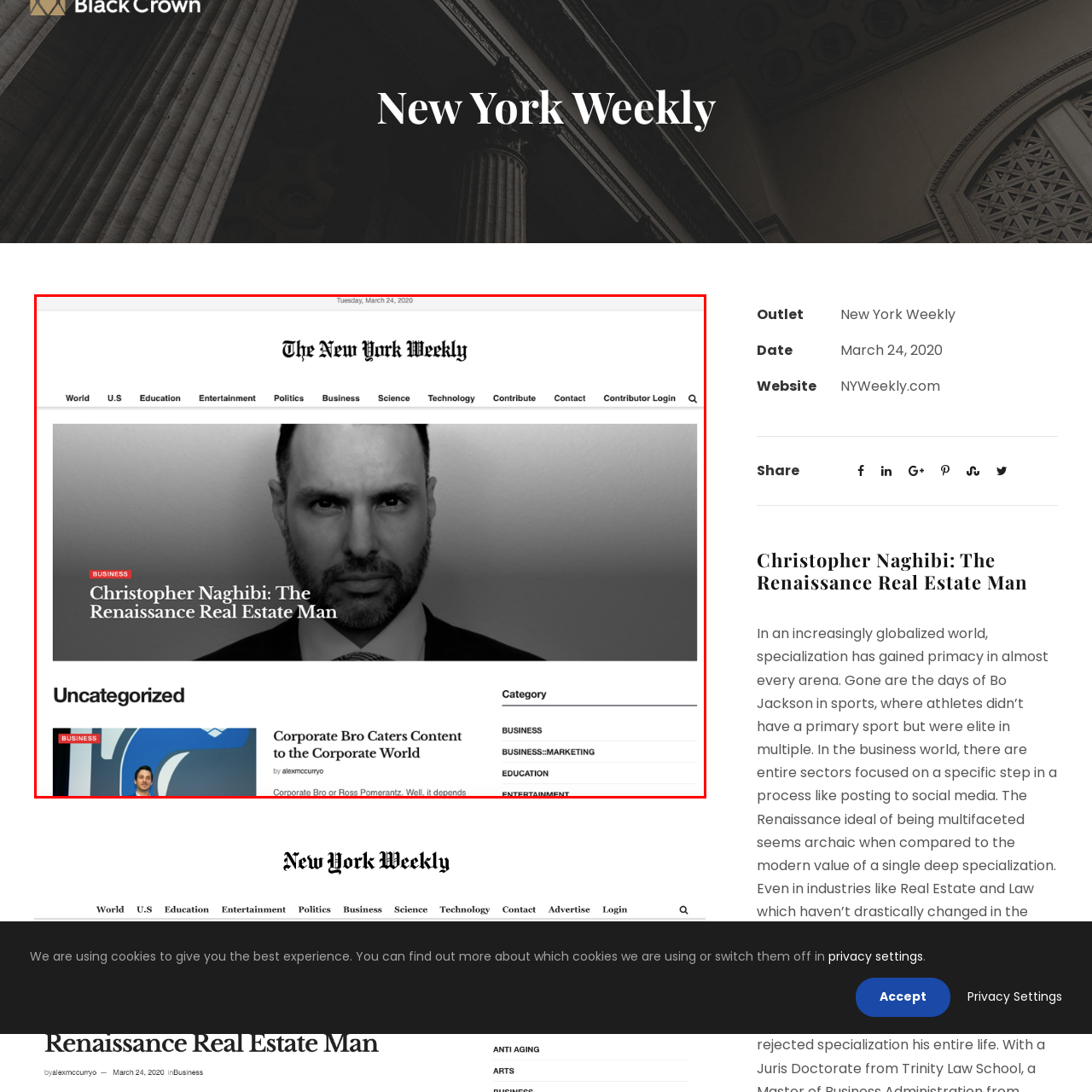Elaborate on the scene depicted within the red bounding box in the image.

The image features a close-up portrait of Christopher Naghibi, who is highlighted as "The Renaissance Real Estate Man." His serious expression and professional demeanor suggest a deep engagement with his field. He is dressed in formal attire, exuding an aura of expertise and confidence. The image serves to emphasize the article's focus on his multifaceted approach in the real estate sector, reflecting on the shift towards specialization in today's business world. Positioned prominently within the layout of the New York Weekly, this visual captures the essence of contemporary entrepreneurial spirit while linking back to themes of versatility and innovation in real estate. The date of the publication is marked as March 24, 2020, providing a timely context for the discussion surrounding modern business practices.